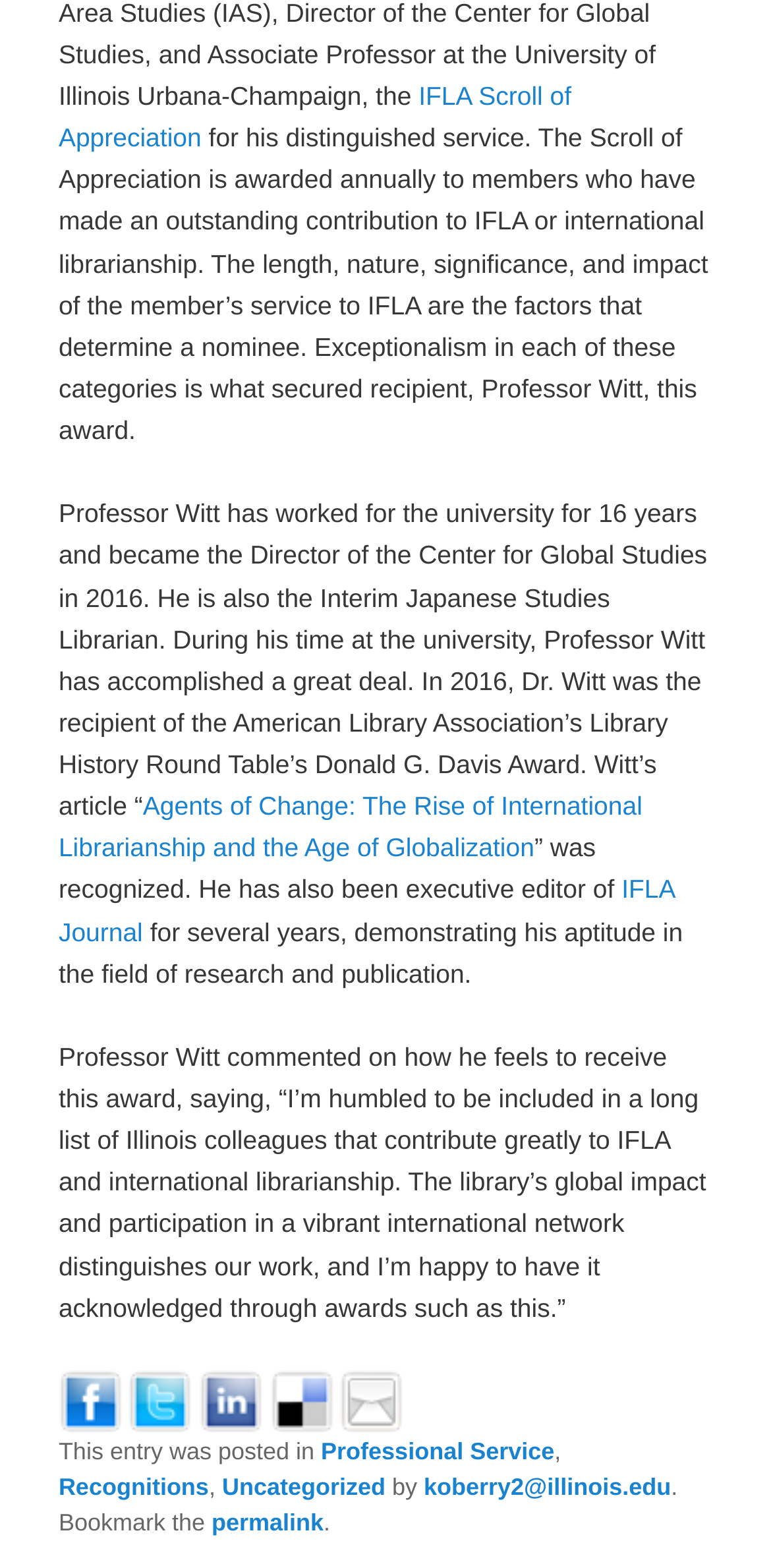Locate the bounding box coordinates of the clickable area needed to fulfill the instruction: "Share on Facebook".

[0.076, 0.883, 0.158, 0.902]